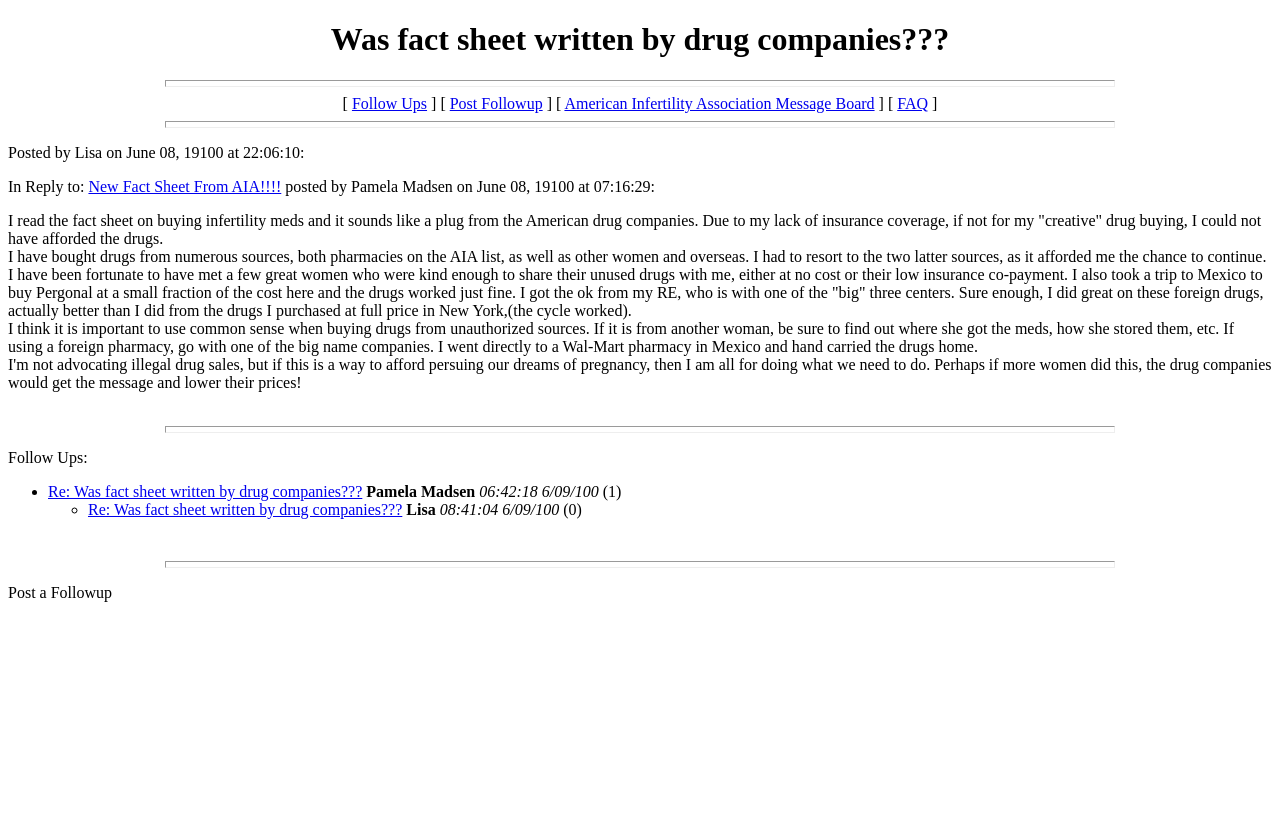Please identify the bounding box coordinates of the clickable region that I should interact with to perform the following instruction: "Read 'New Fact Sheet From AIA!!!!'". The coordinates should be expressed as four float numbers between 0 and 1, i.e., [left, top, right, bottom].

[0.069, 0.216, 0.22, 0.236]